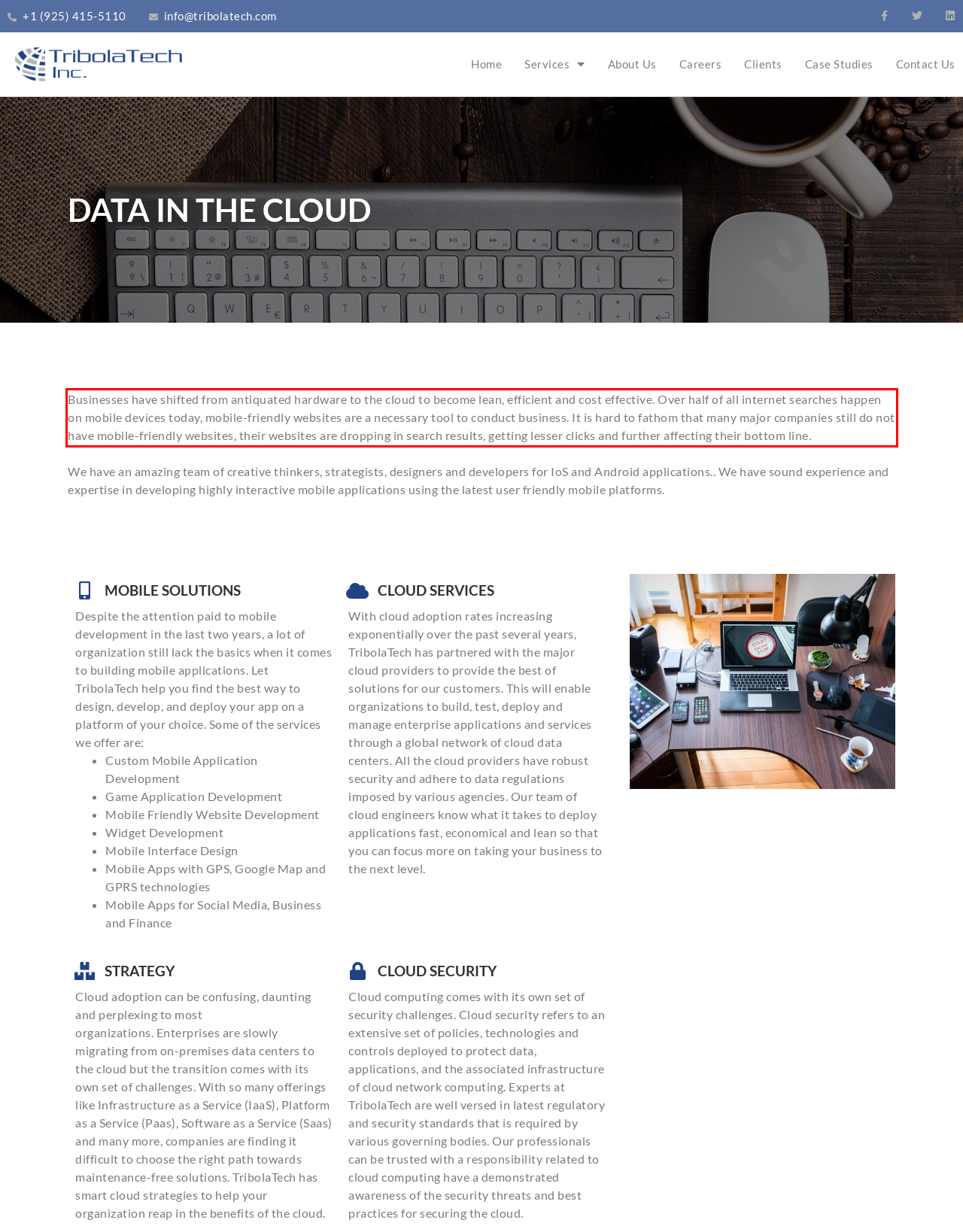Look at the webpage screenshot and recognize the text inside the red bounding box.

Businesses have shifted from antiquated hardware to the cloud to become lean, efficient and cost effective. Over half of all internet searches happen on mobile devices today, mobile-friendly websites are a necessary tool to conduct business. It is hard to fathom that many major companies still do not have mobile-friendly websites, their websites are dropping in search results, getting lesser clicks and further affecting their bottom line.